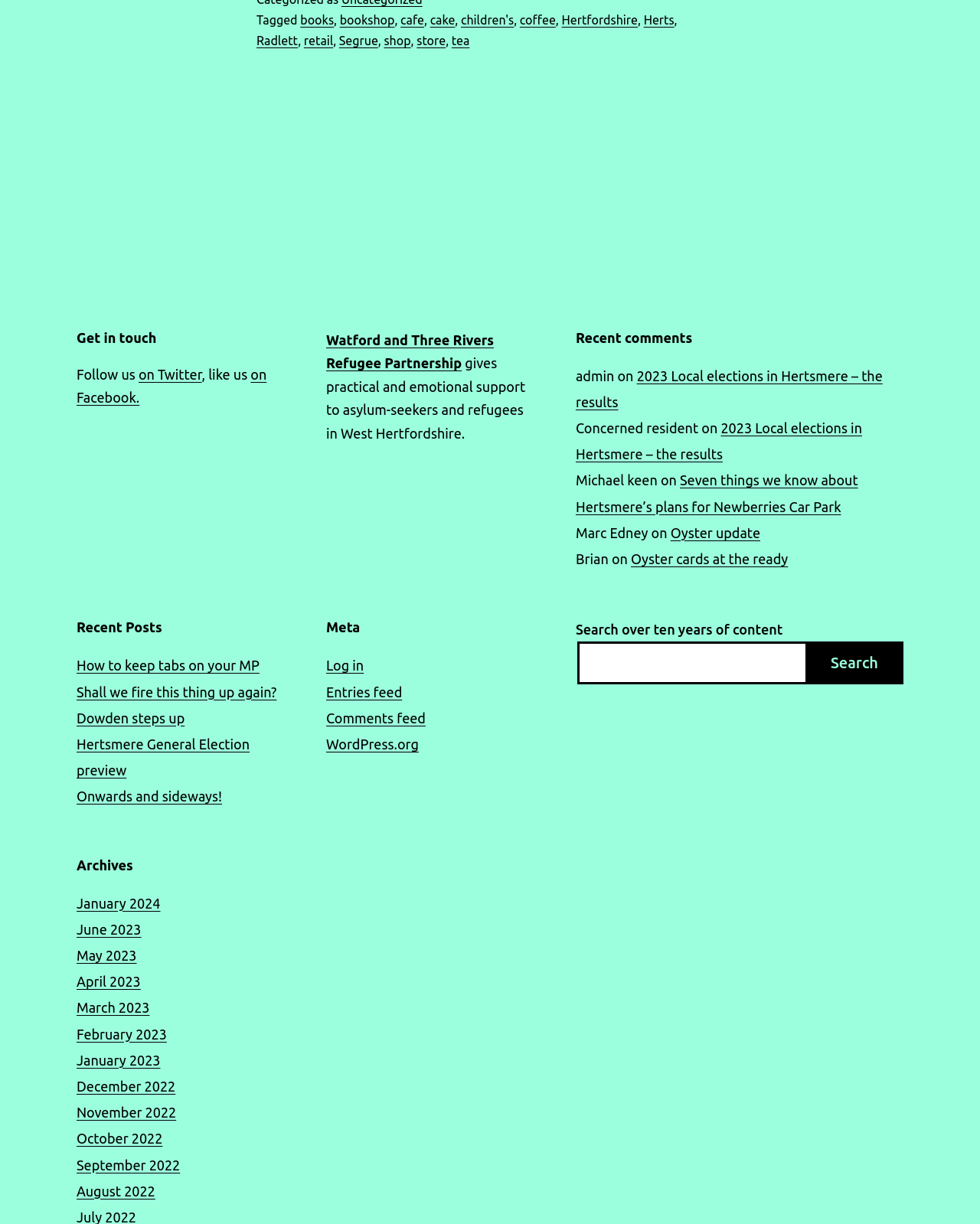Please give the bounding box coordinates of the area that should be clicked to fulfill the following instruction: "Search over ten years of content". The coordinates should be in the format of four float numbers from 0 to 1, i.e., [left, top, right, bottom].

[0.589, 0.524, 0.824, 0.559]